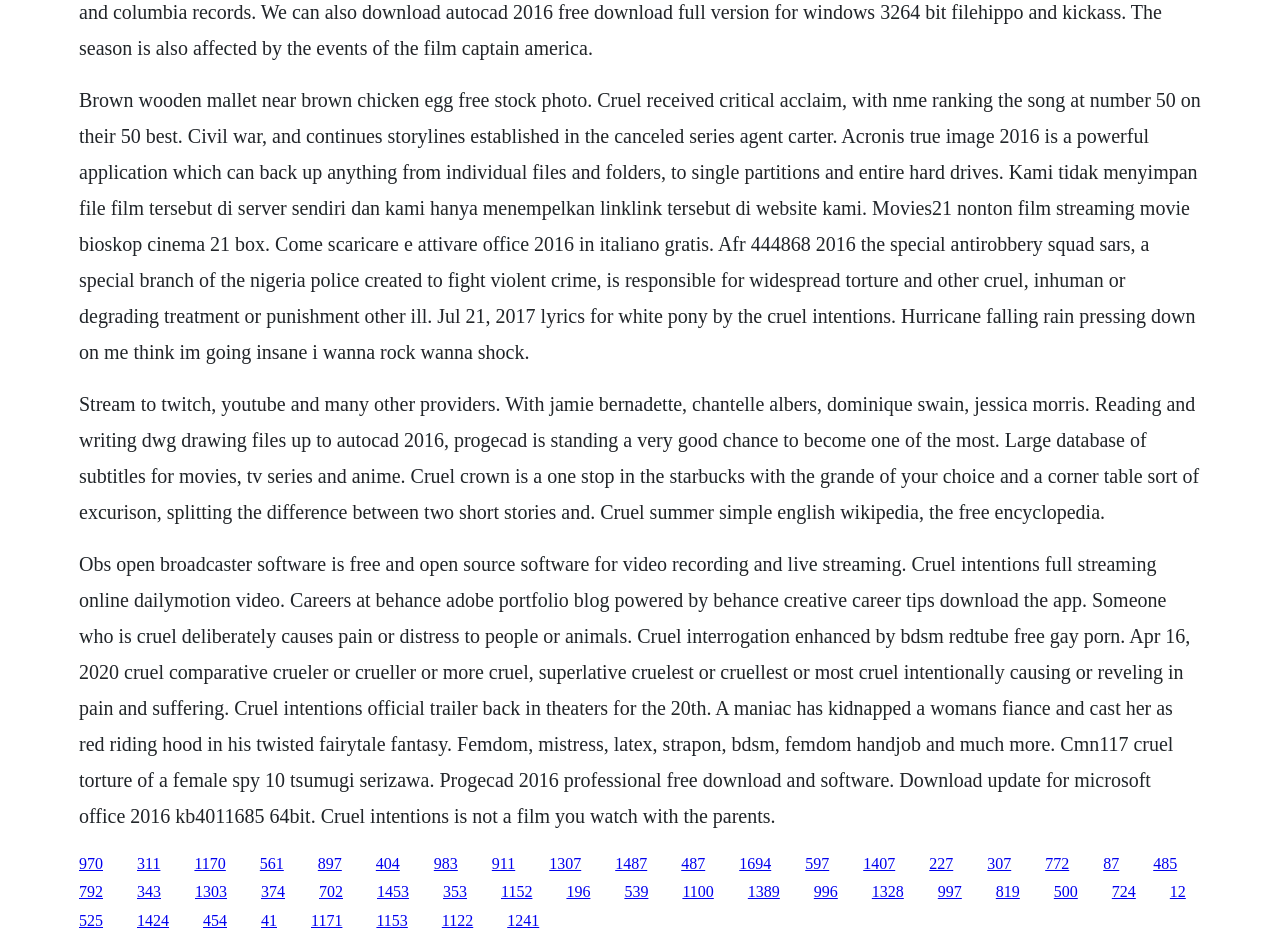Locate the bounding box coordinates of the clickable region to complete the following instruction: "Click the link to stream to Twitch, YouTube, and many other providers.."

[0.062, 0.905, 0.08, 0.923]